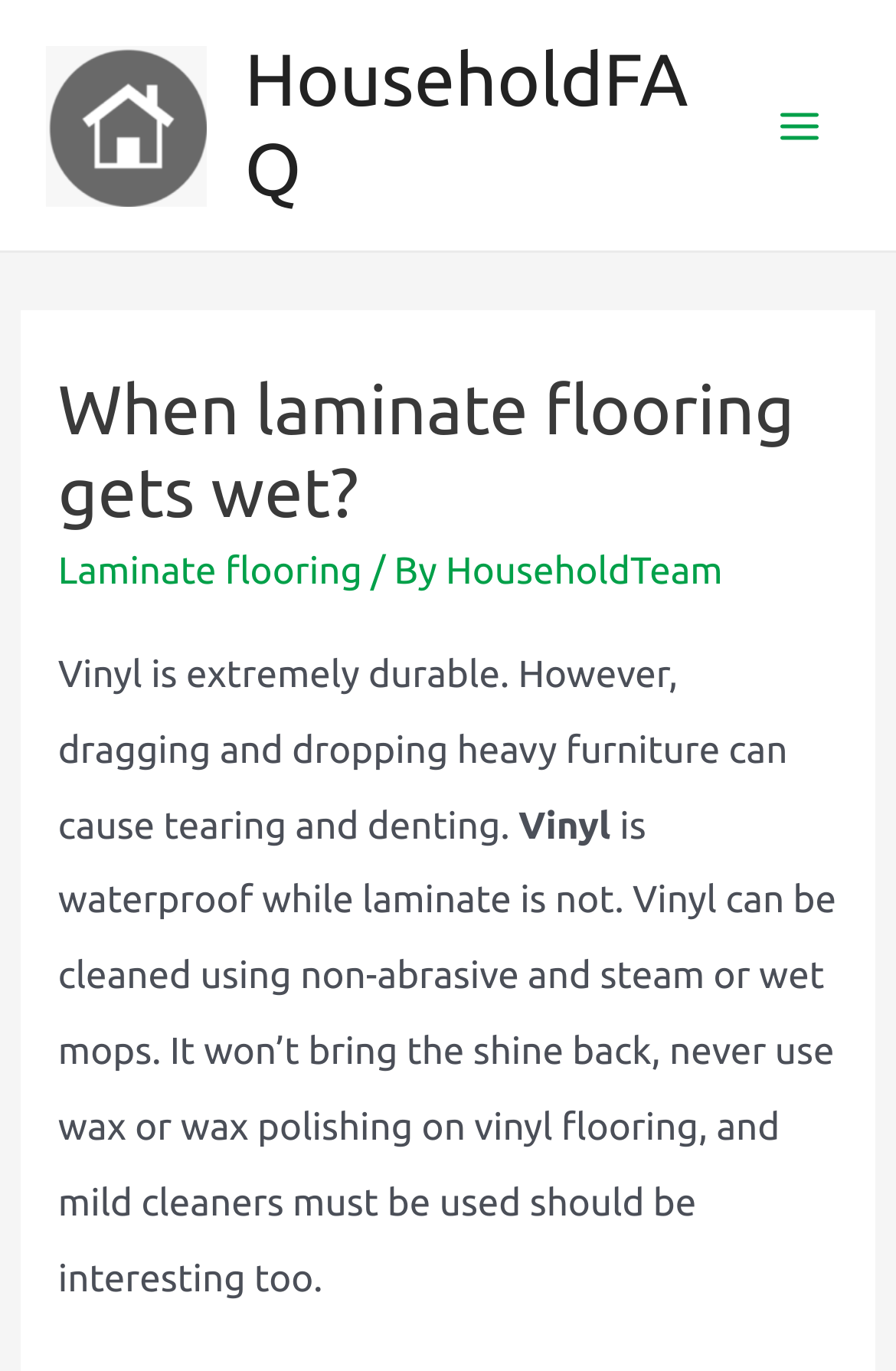What should not be used on vinyl flooring?
Utilize the image to construct a detailed and well-explained answer.

The webpage explicitly states that 'never use wax or wax polishing on vinyl flooring.' This implies that using wax or wax-based products on vinyl flooring is not recommended and may potentially damage the flooring.